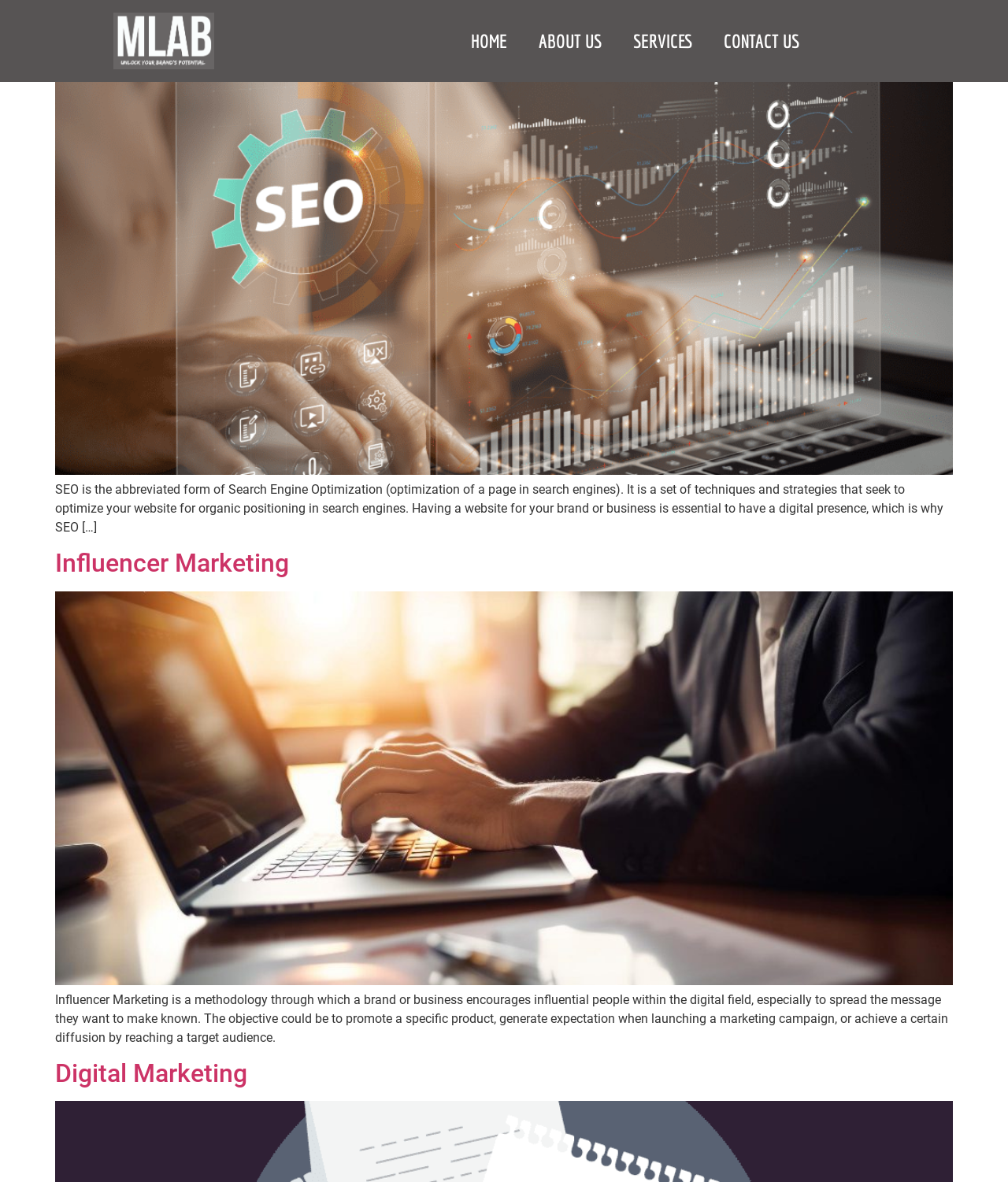Give a full account of the webpage's elements and their arrangement.

The webpage is about the services offered by Maksimilianlab. At the top, there is a navigation menu with four links: "HOME", "ABOUT US", "SERVICES", and "CONTACT US", aligned horizontally and evenly spaced.

Below the navigation menu, there are three articles, each describing a different service. The first article is about Search Engine Optimization (SEO). It has a heading with the same title, followed by a link to "Search Engine Optimization" and an image related to SEO. Below the image, there is a paragraph of text explaining what SEO is and its importance for businesses.

The second article is about Influencer Marketing. It has a heading with the same title, followed by a link to "Influencer Marketing" and an image related to Influencer Marketing. Below the image, there is a paragraph of text explaining what Influencer Marketing is and its objectives.

The third article is also about Digital Marketing, with a heading and a link to "Digital Marketing". However, it appears to be a continuation of the Influencer Marketing article, as it is positioned below the text of the previous article.

Overall, the webpage has a simple and organized structure, with clear headings and concise text describing each service. There are also images accompanying each article, likely to illustrate the services being described.